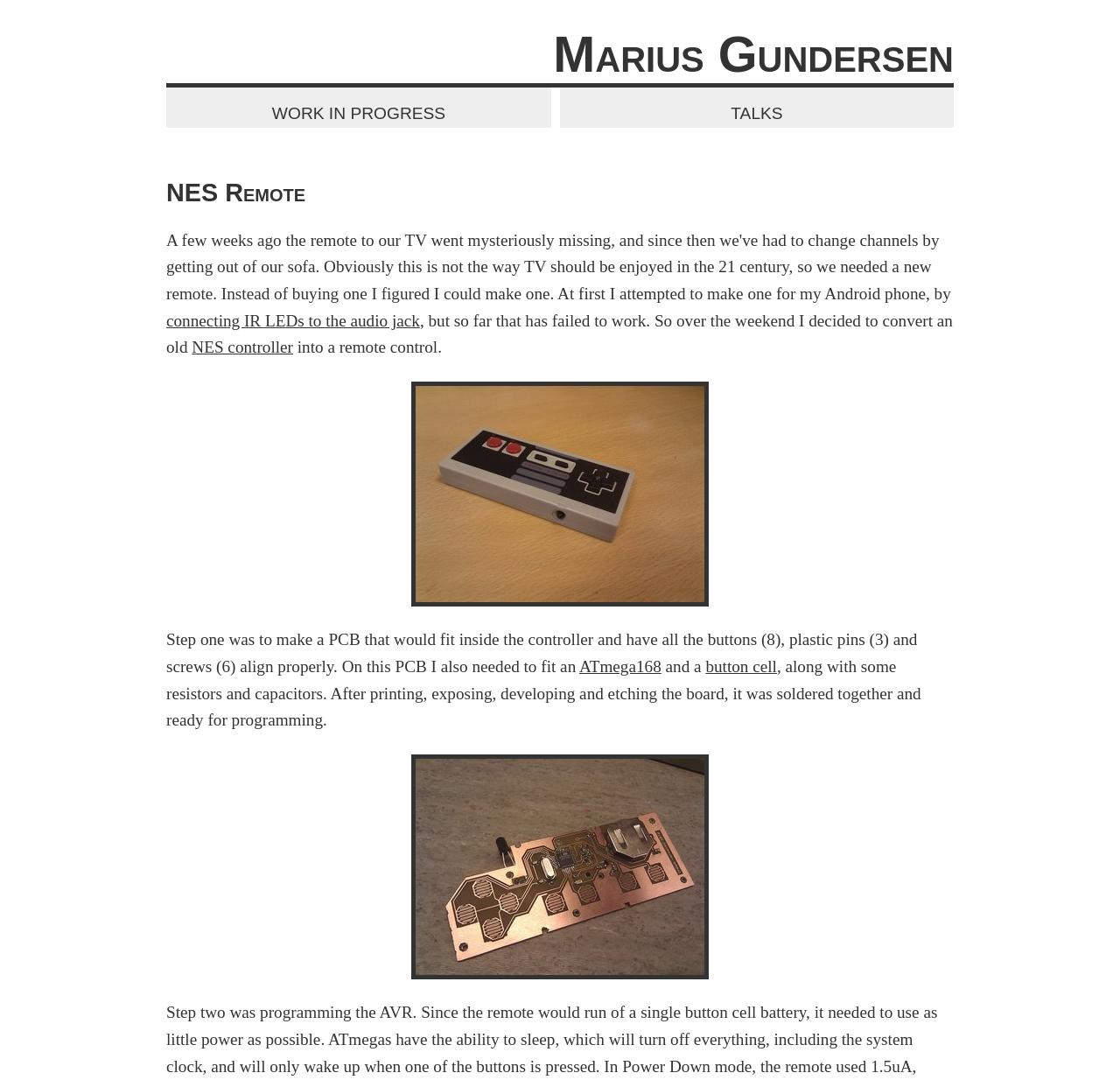Determine the bounding box coordinates of the UI element that matches the following description: "Work in progress". The coordinates should be four float numbers between 0 and 1 in the format [left, top, right, bottom].

[0.148, 0.081, 0.5, 0.118]